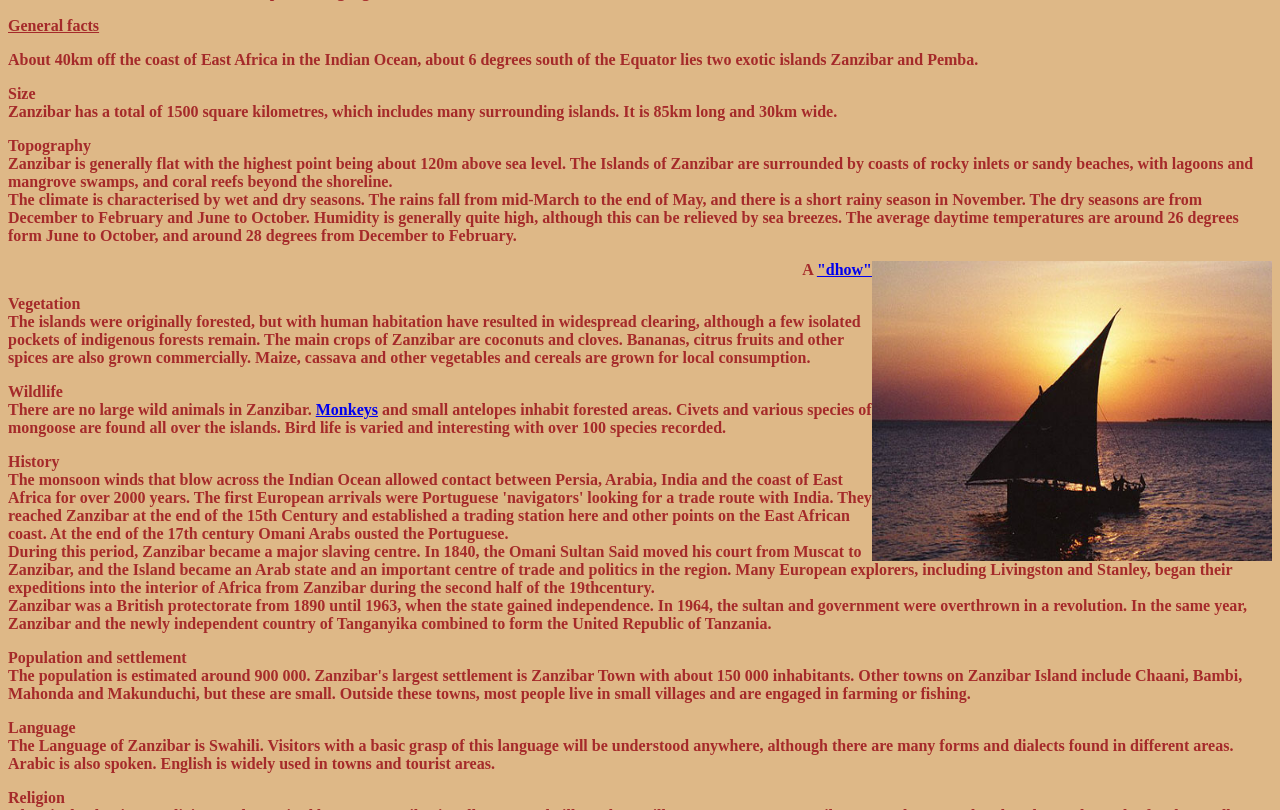Provide the bounding box coordinates for the UI element that is described by this text: "Monkeys". The coordinates should be in the form of four float numbers between 0 and 1: [left, top, right, bottom].

[0.247, 0.495, 0.295, 0.516]